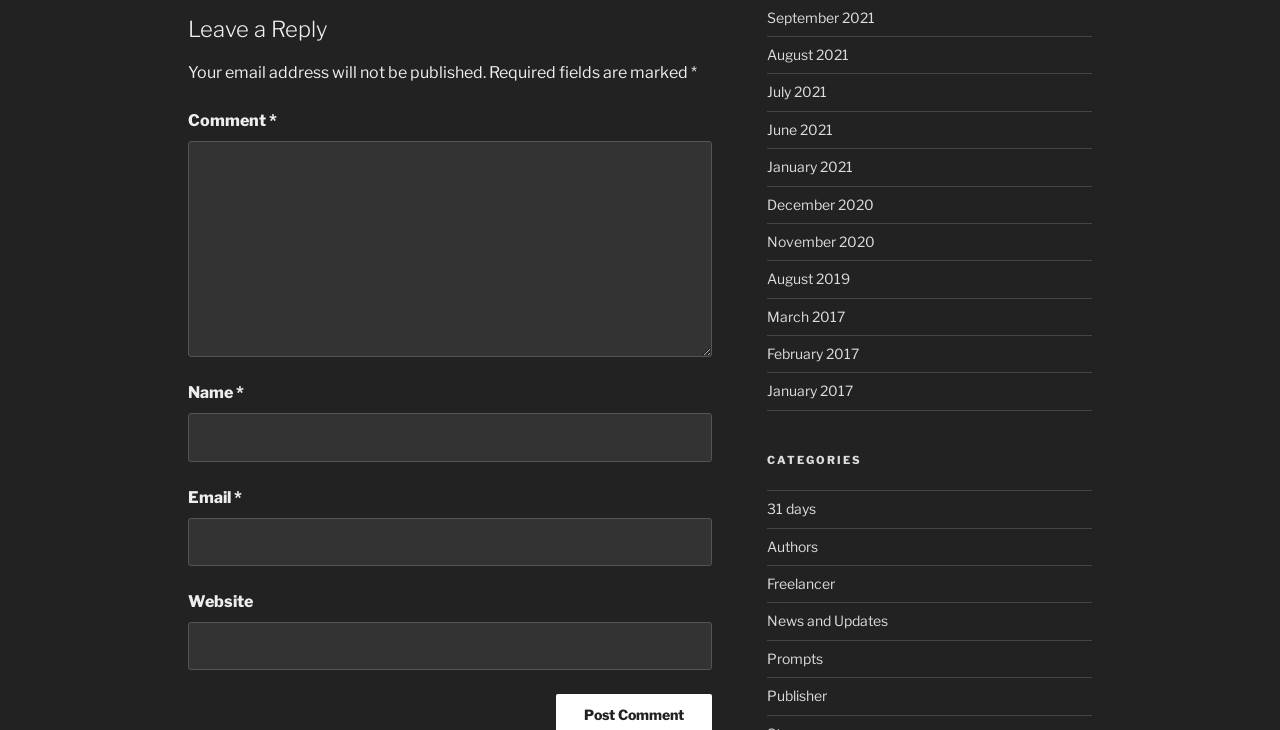Please provide a comprehensive answer to the question below using the information from the image: How many months are listed as links on the webpage?

There are 12 months listed as links on the webpage, ranging from January 2017 to September 2021.